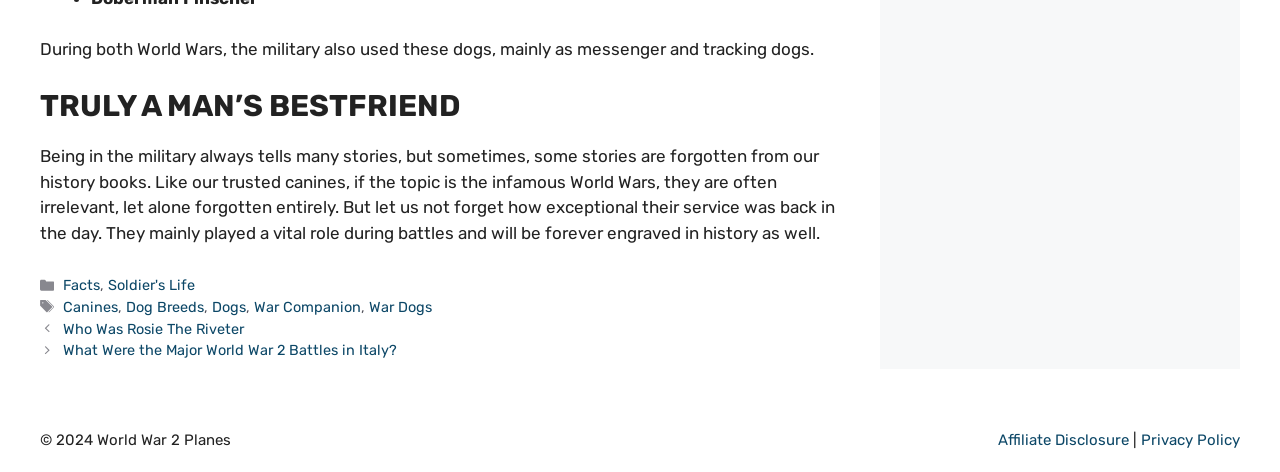What type of content is available on this website?
Refer to the image and offer an in-depth and detailed answer to the question.

Based on the navigation section, it appears that the website contains articles about historical topics, including World War 2, with specific examples such as 'Who Was Rosie The Riveter' and 'What Were the Major World War 2 Battles in Italy?'.